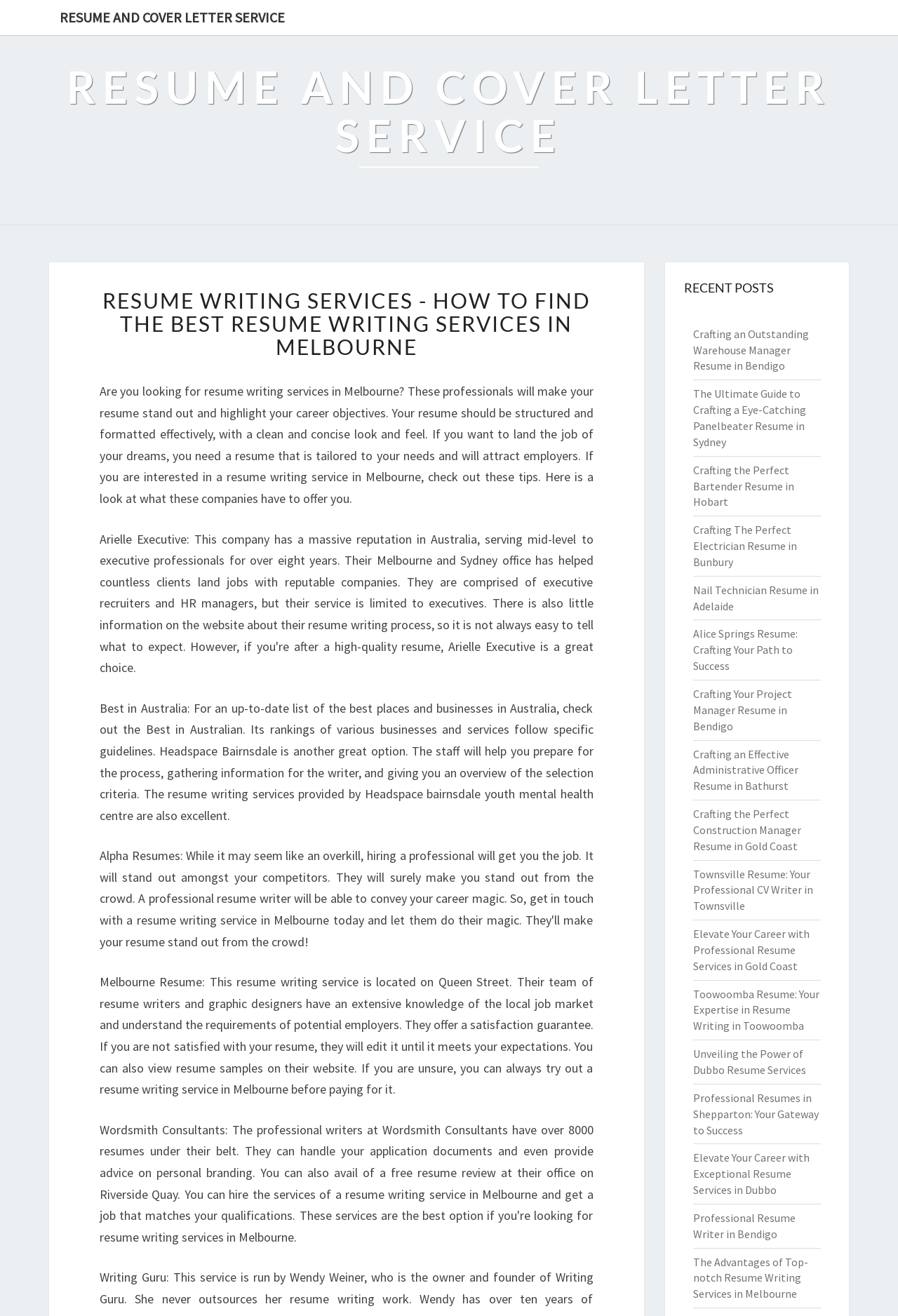Identify the bounding box coordinates of the clickable region to carry out the given instruction: "Explore 'Melbourne Resume'".

[0.111, 0.74, 0.661, 0.834]